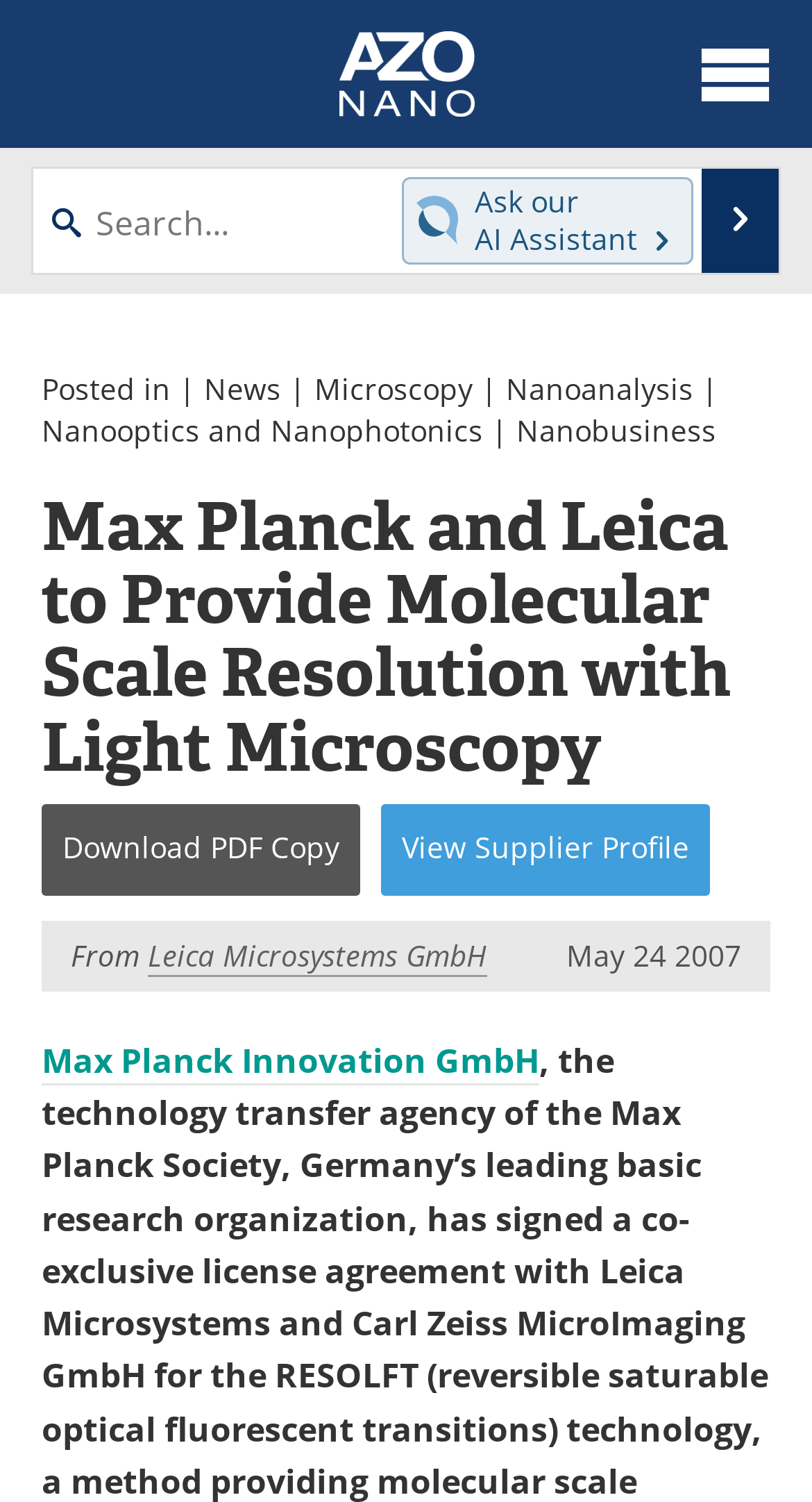Extract the bounding box coordinates for the UI element described by the text: "Become a Member". The coordinates should be in the form of [left, top, right, bottom] with values between 0 and 1.

[0.0, 0.609, 0.497, 0.671]